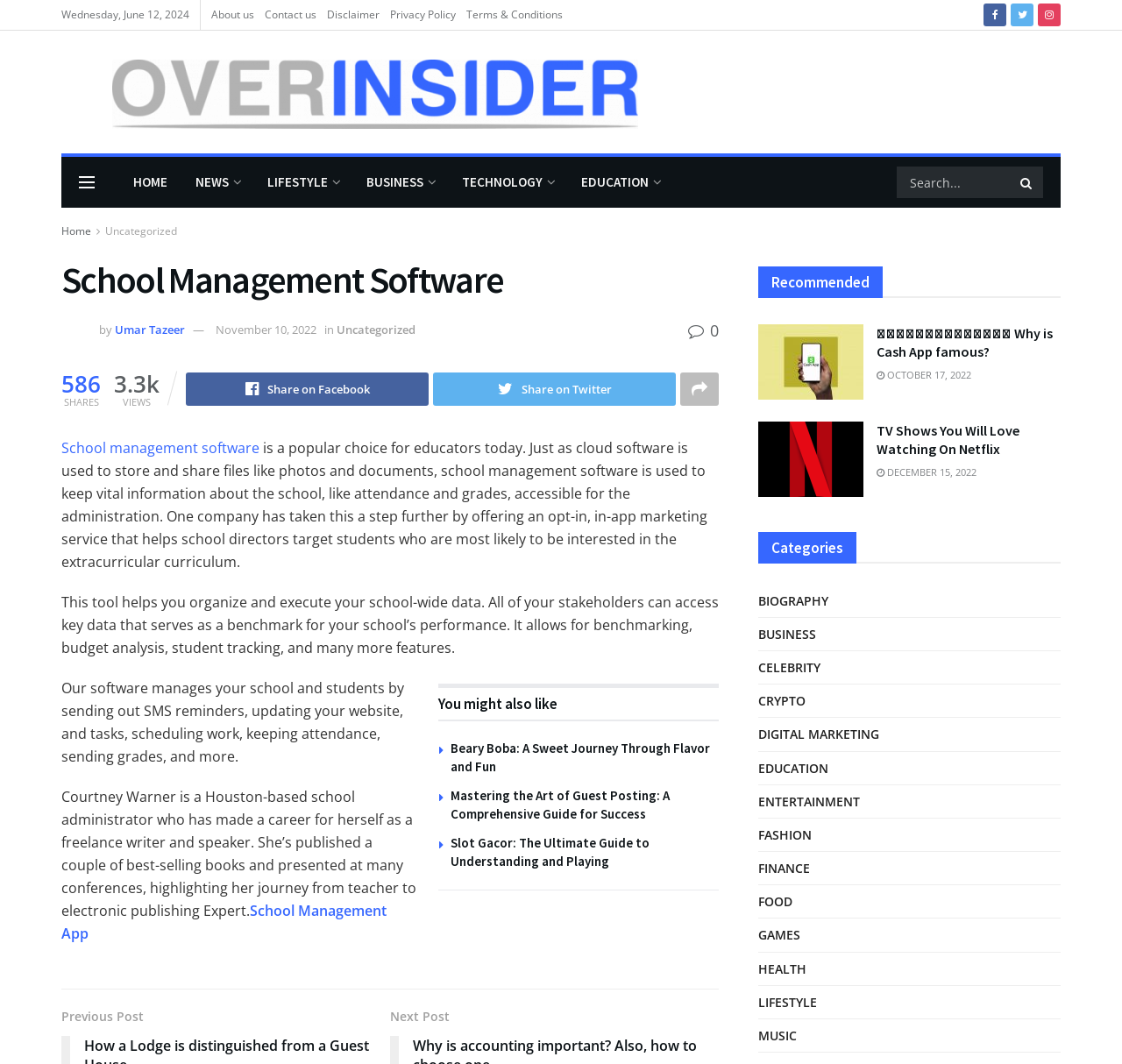Please use the details from the image to answer the following question comprehensively:
What categories are available on the webpage?

I found the categories by looking at the links on the right side of the webpage, which include 'BIOGRAPHY', 'BUSINESS', 'CELEBRITY', and many others.